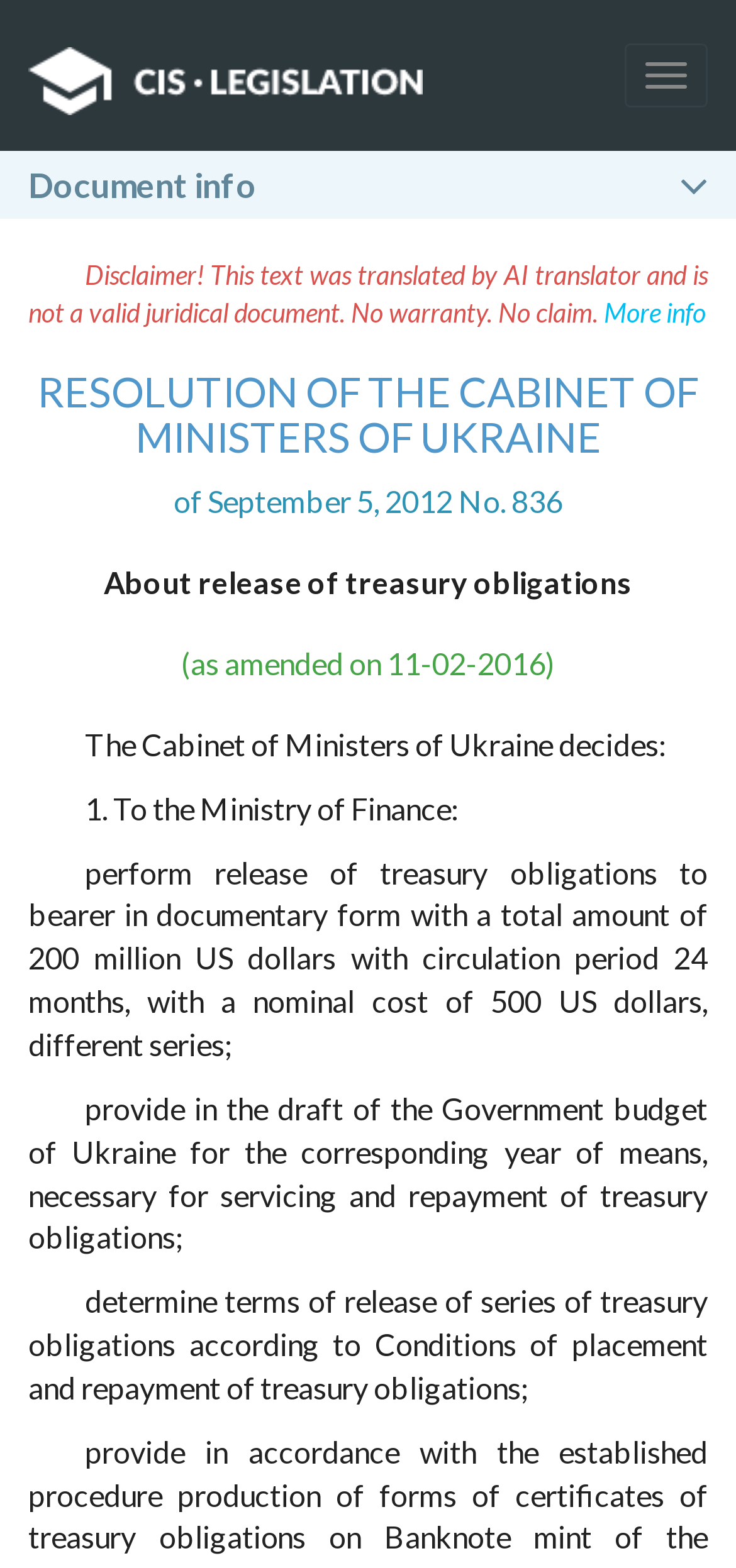Predict the bounding box for the UI component with the following description: "parent_node: Toggle navigation".

[0.0, 0.0, 0.613, 0.096]